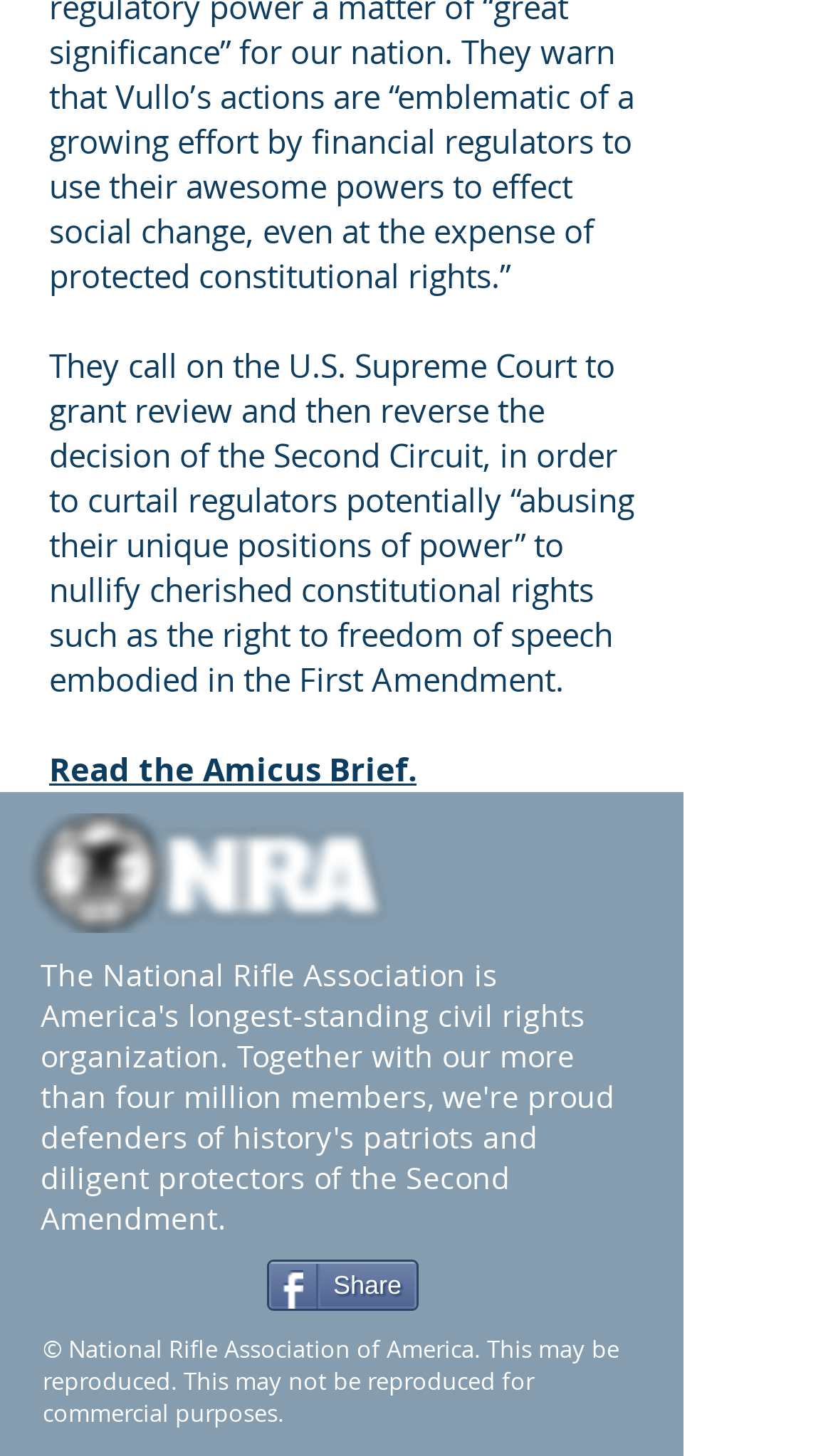What is the purpose of the 'Read the Amicus Brief' link?
Look at the image and respond with a single word or a short phrase.

To access the brief